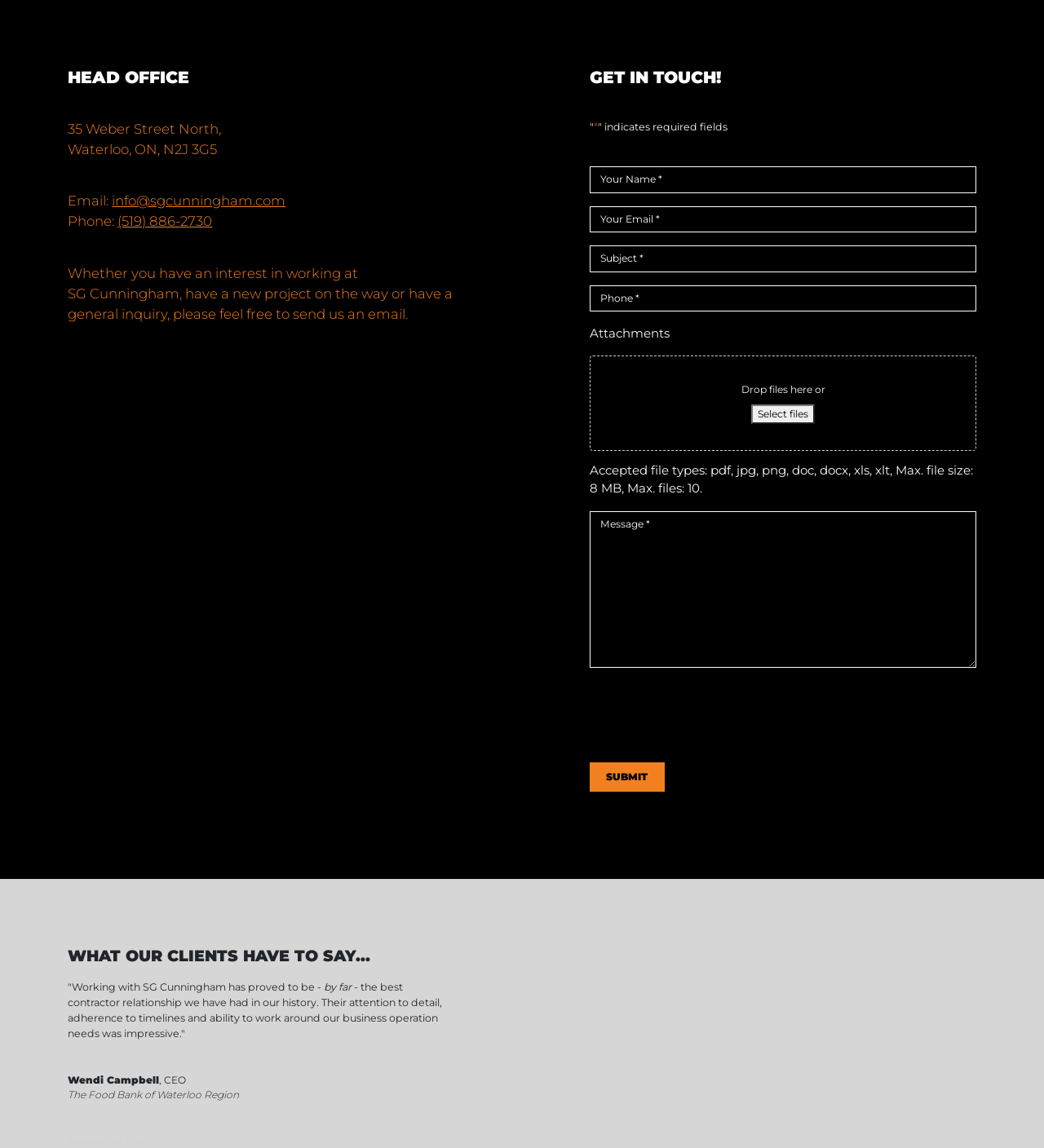Respond to the question with just a single word or phrase: 
What is the purpose of the form on the webpage?

To get in touch with SG Cunningham